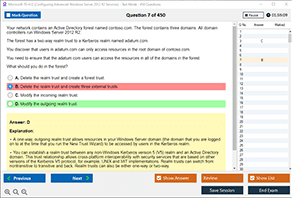What is the purpose of the 'Review' button?
Your answer should be a single word or phrase derived from the screenshot.

To review answers